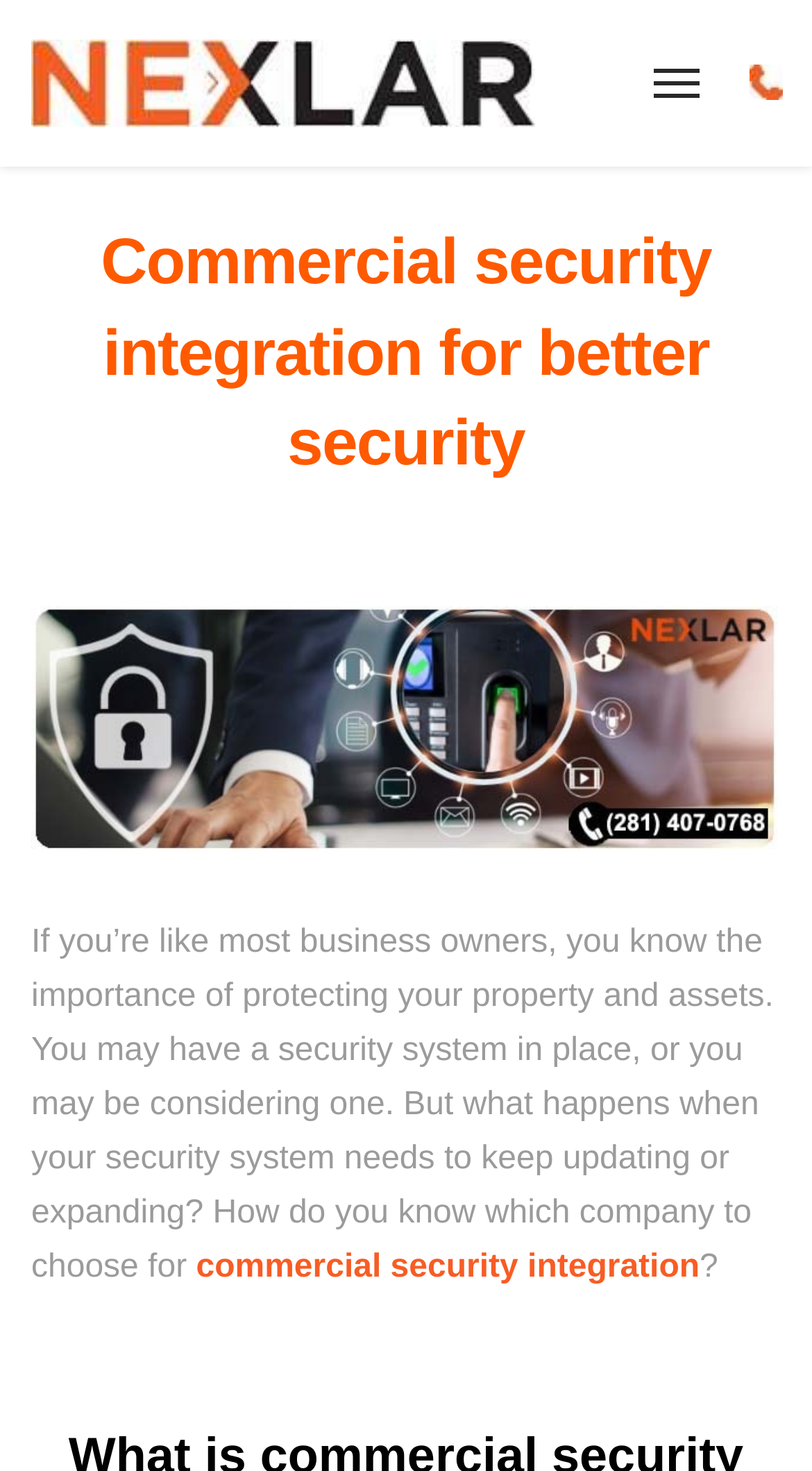What is the company name?
Look at the image and respond with a single word or a short phrase.

Nexlar Security